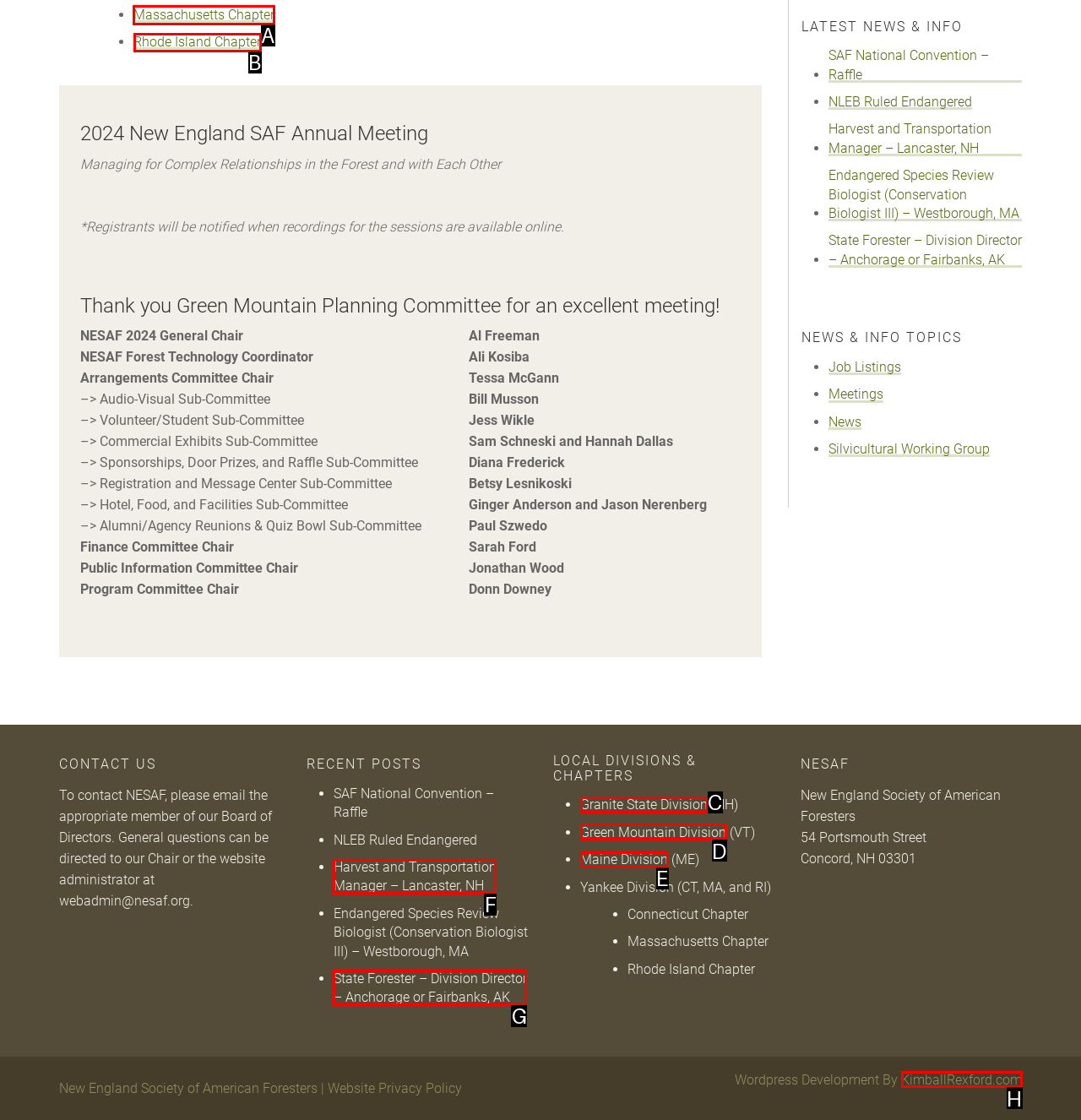Select the appropriate HTML element to click on to finish the task: Click on Massachusetts Chapter.
Answer with the letter corresponding to the selected option.

A